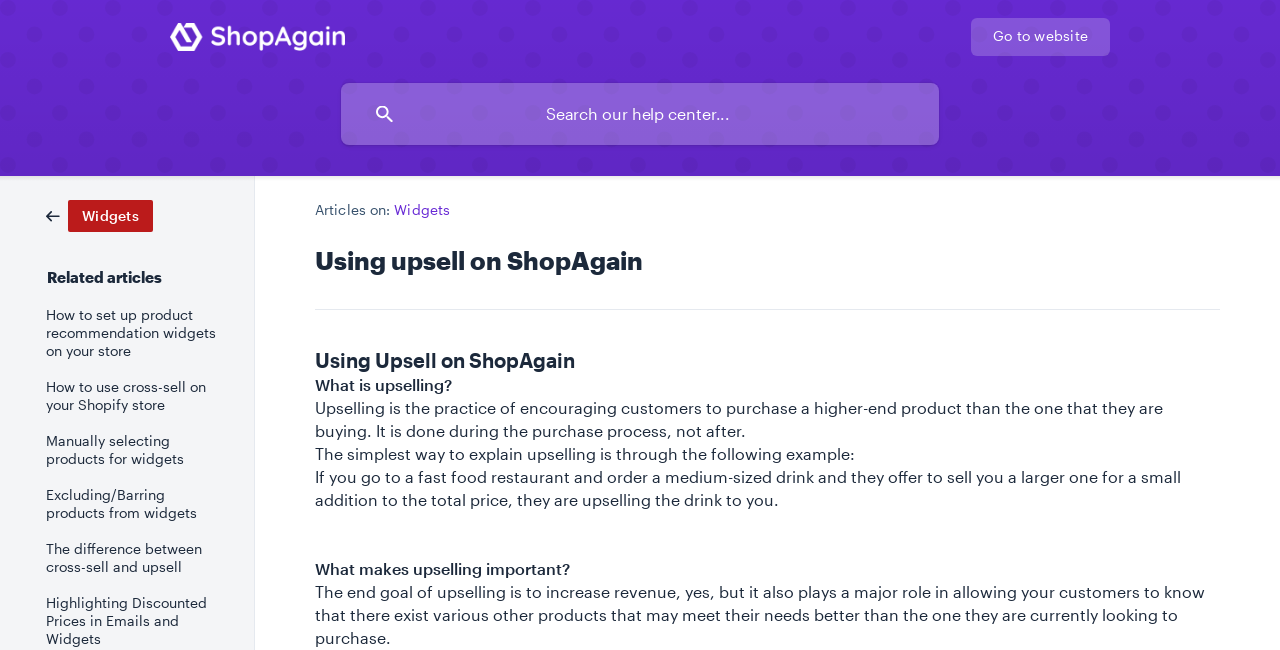Answer the following query concisely with a single word or phrase:
What is the purpose of upselling?

Increase revenue